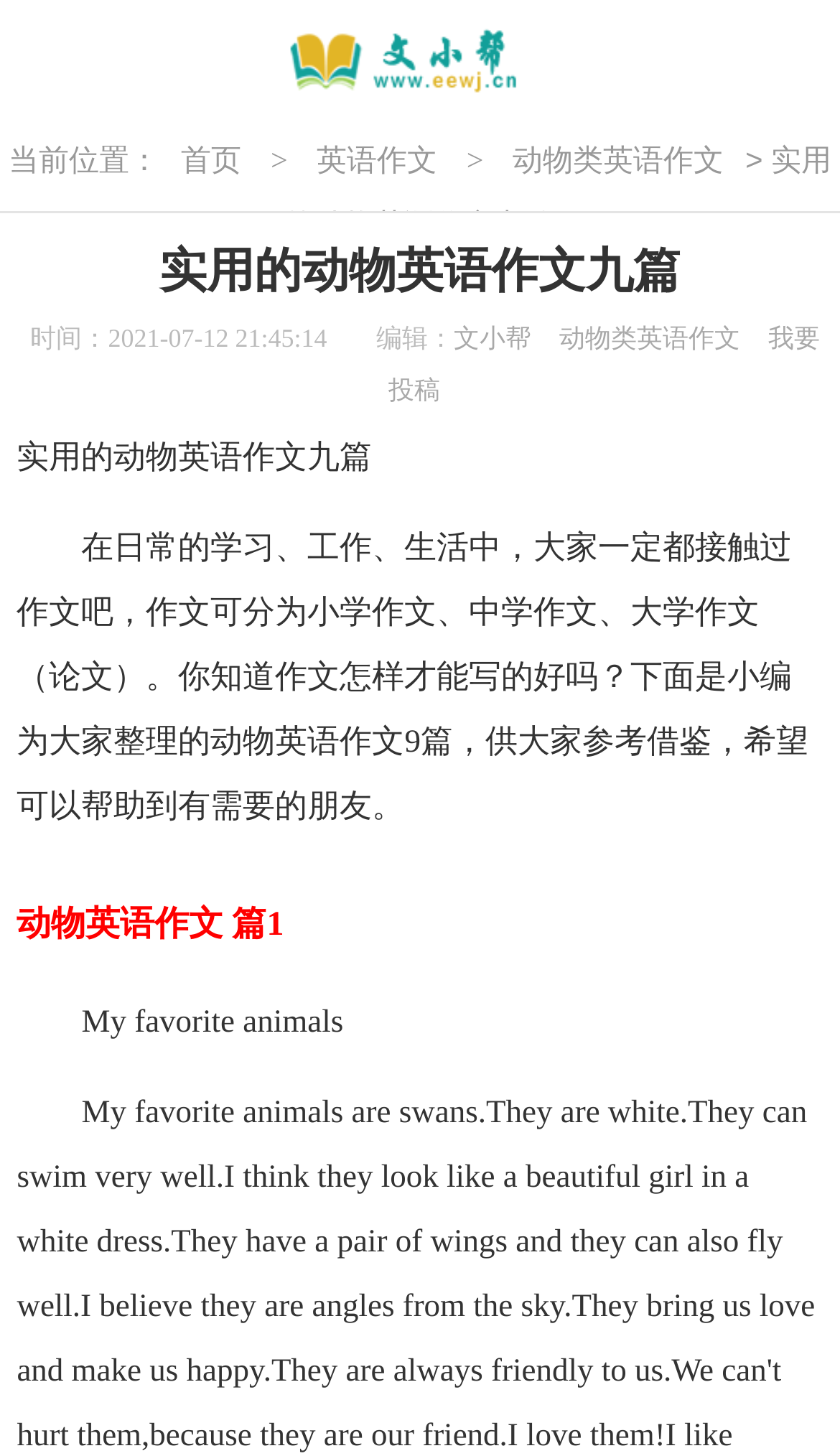What is the category of the English essays?
Please look at the screenshot and answer using one word or phrase.

Animal